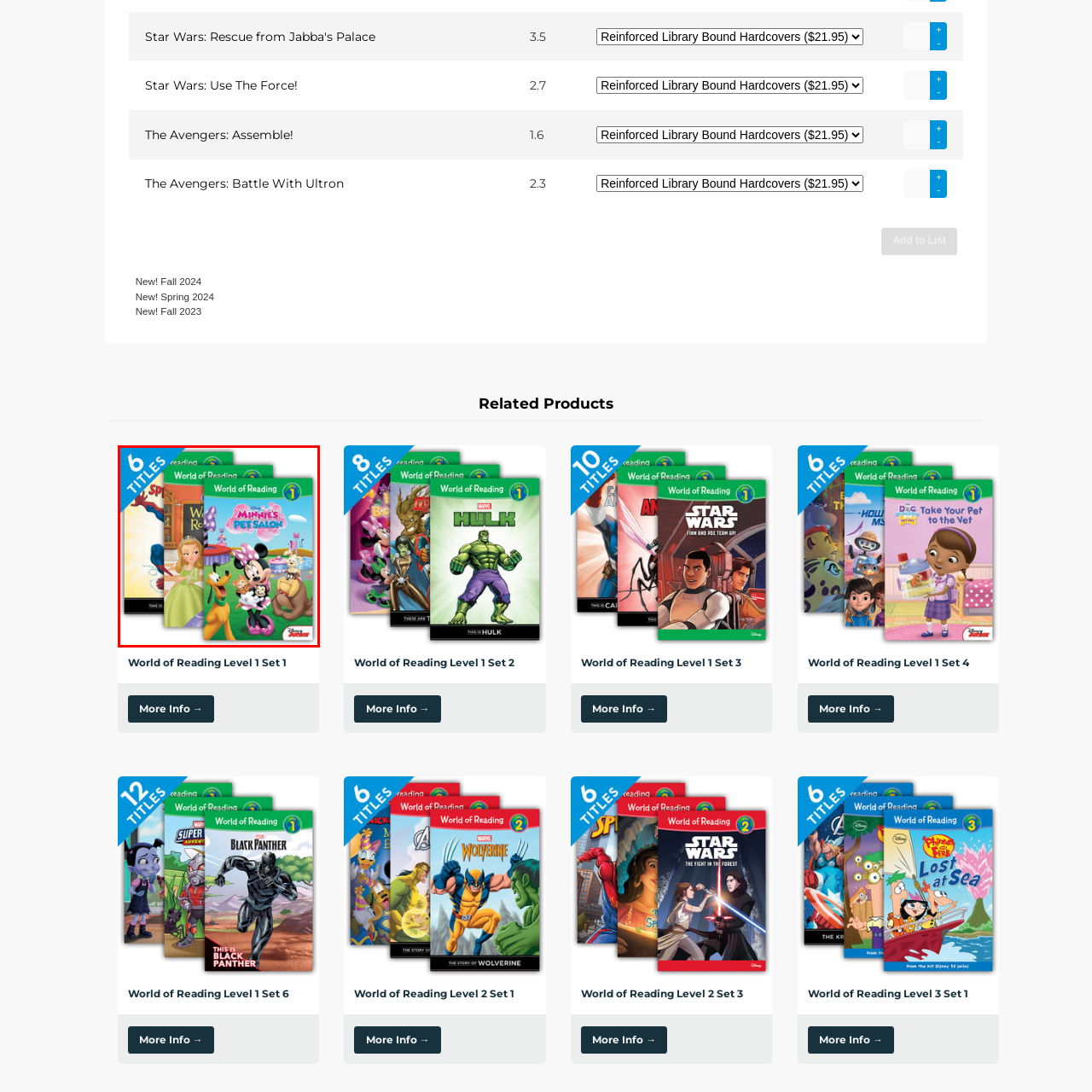Focus on the picture inside the red-framed area and provide a one-word or short phrase response to the following question:
What is the reading level of the 'World of Reading' series?

Level 1